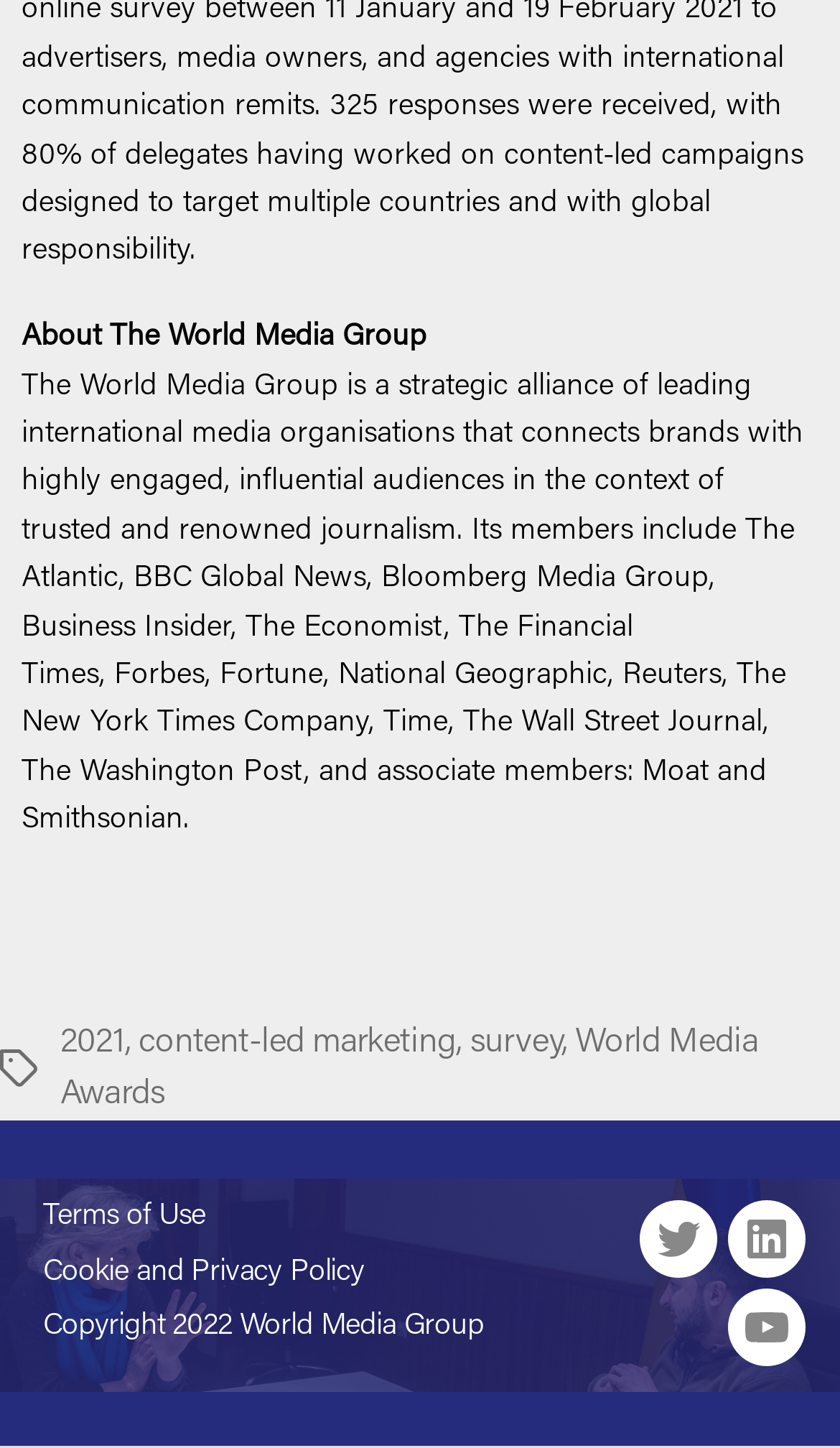Provide the bounding box for the UI element matching this description: "Copyright 2022 World Media Group".

[0.051, 0.907, 0.576, 0.928]